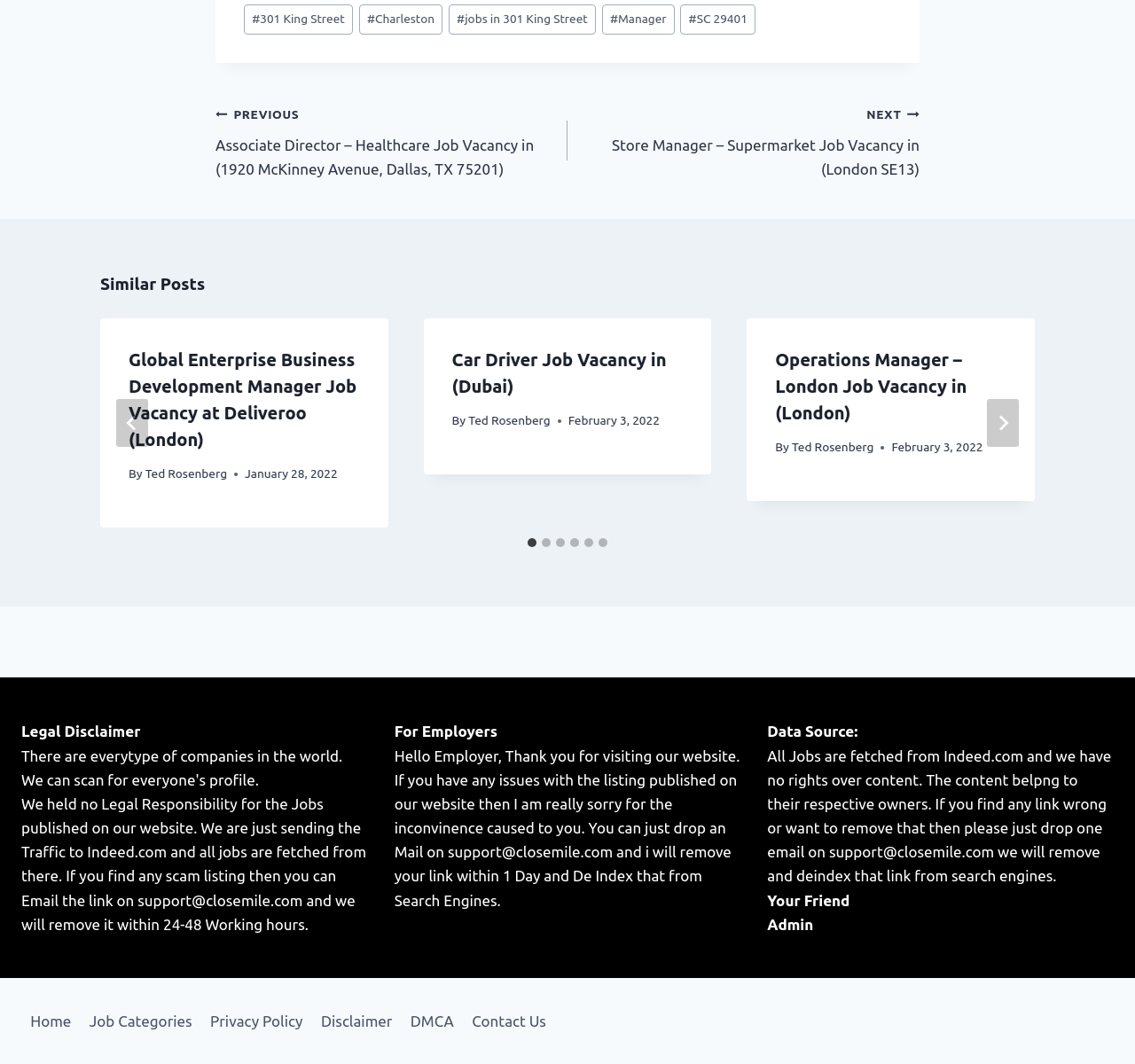How can employers contact the website administrator?
Using the image as a reference, answer the question with a short word or phrase.

Email support@closemile.com